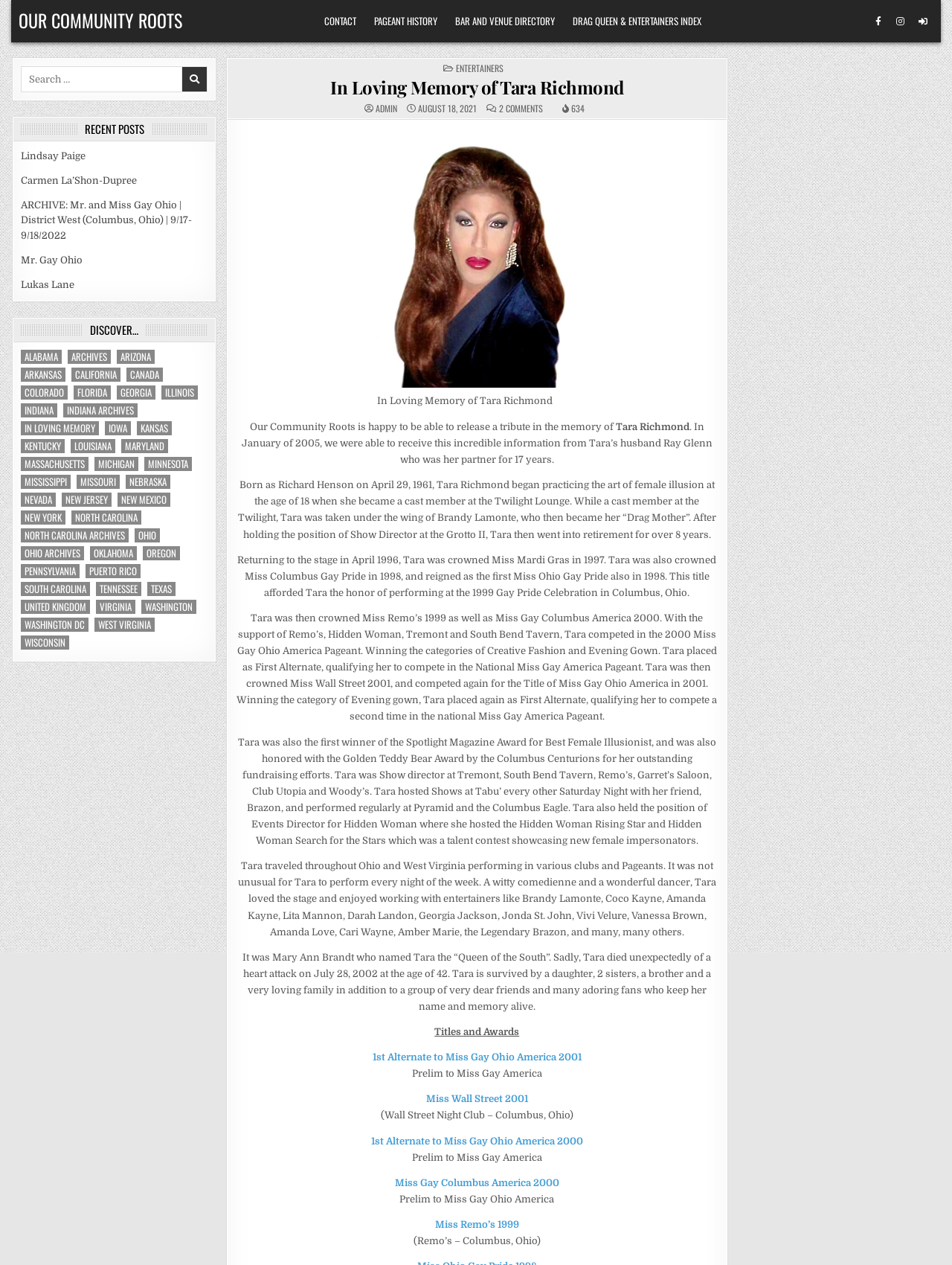Find the bounding box coordinates of the element's region that should be clicked in order to follow the given instruction: "Login or register". The coordinates should consist of four float numbers between 0 and 1, i.e., [left, top, right, bottom].

[0.959, 0.009, 0.98, 0.025]